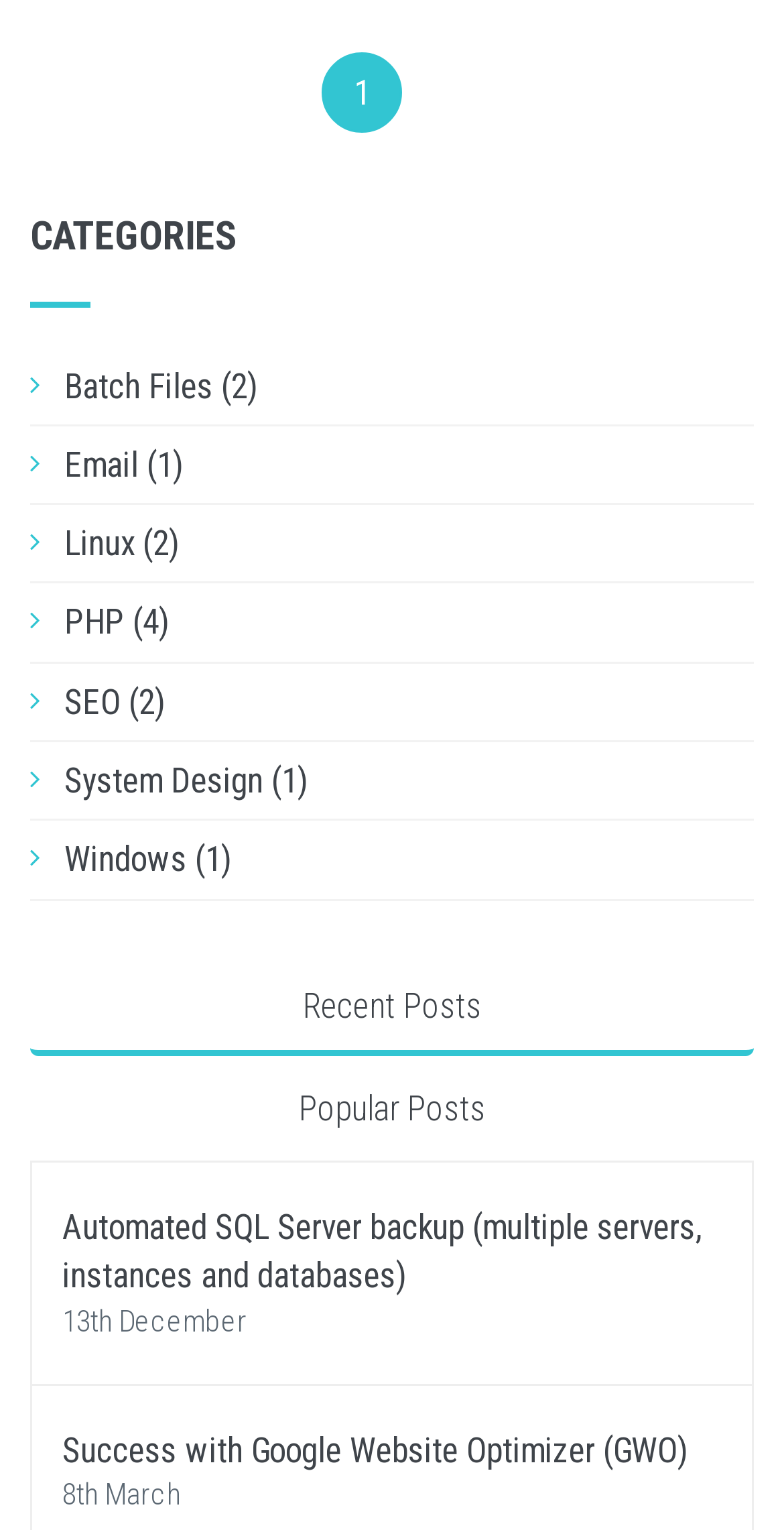What are the two types of posts listed on the webpage?
Using the image provided, answer with just one word or phrase.

Recent Posts, Popular Posts